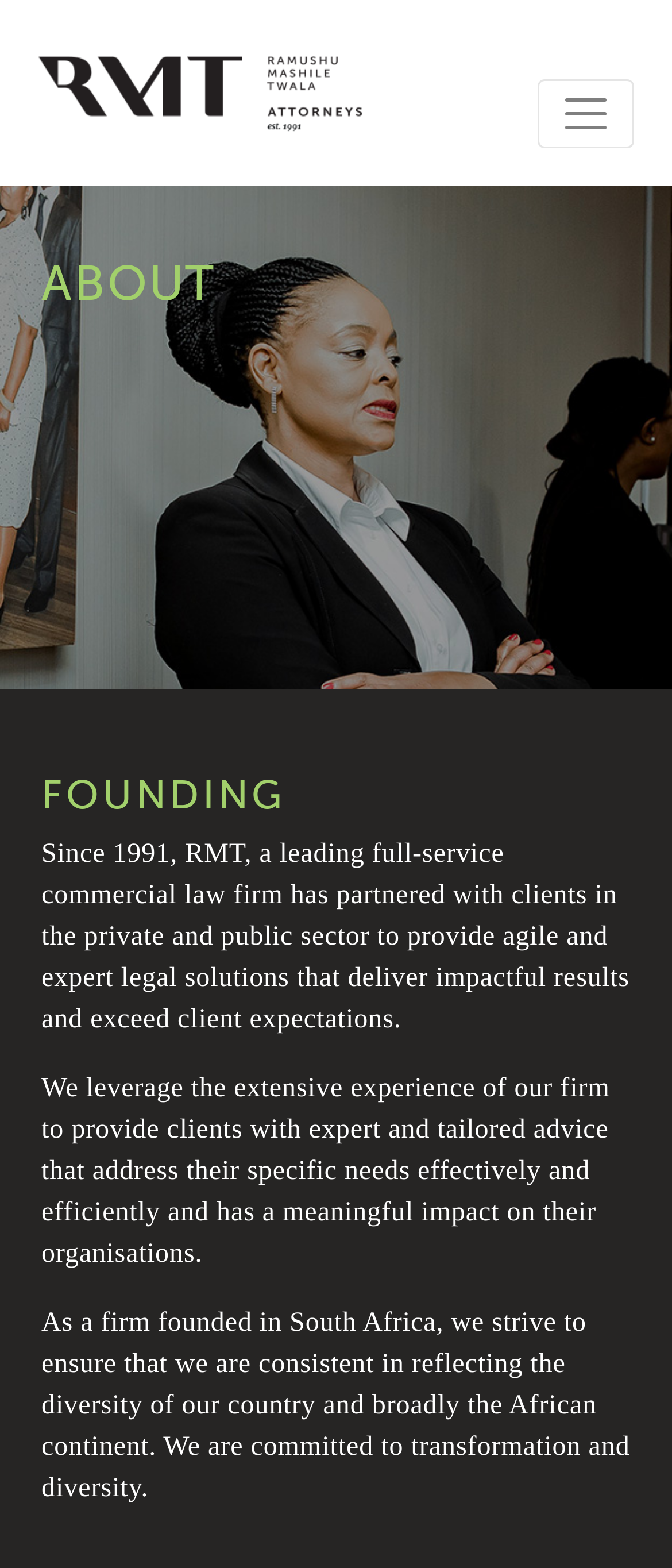Provide a brief response in the form of a single word or phrase:
What year was the law firm founded?

1991